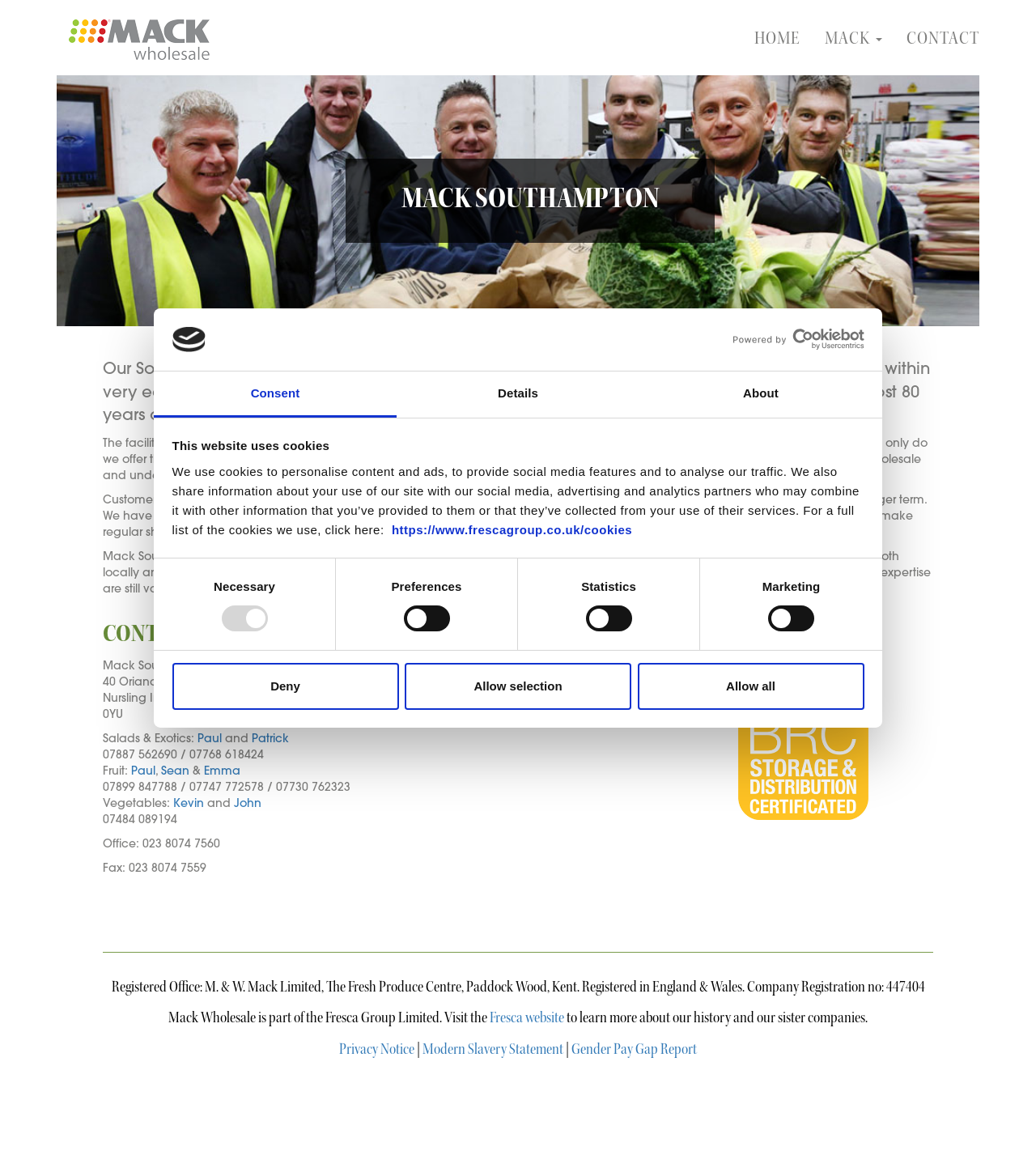Bounding box coordinates are specified in the format (top-left x, top-left y, bottom-right x, bottom-right y). All values are floating point numbers bounded between 0 and 1. Please provide the bounding box coordinate of the region this sentence describes: Modern Slavery Statement

[0.408, 0.893, 0.544, 0.906]